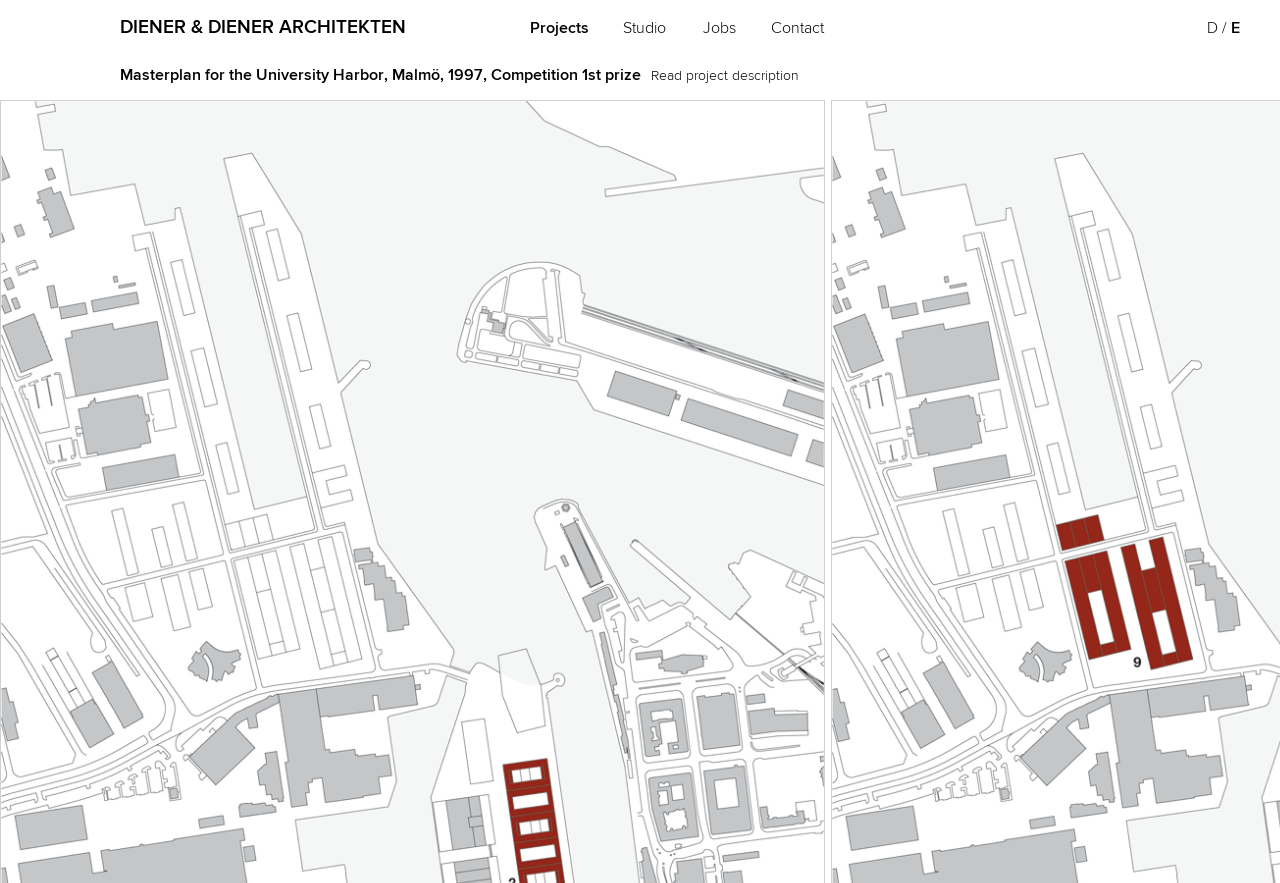Give a concise answer using only one word or phrase for this question:
How many main navigation links are there?

5